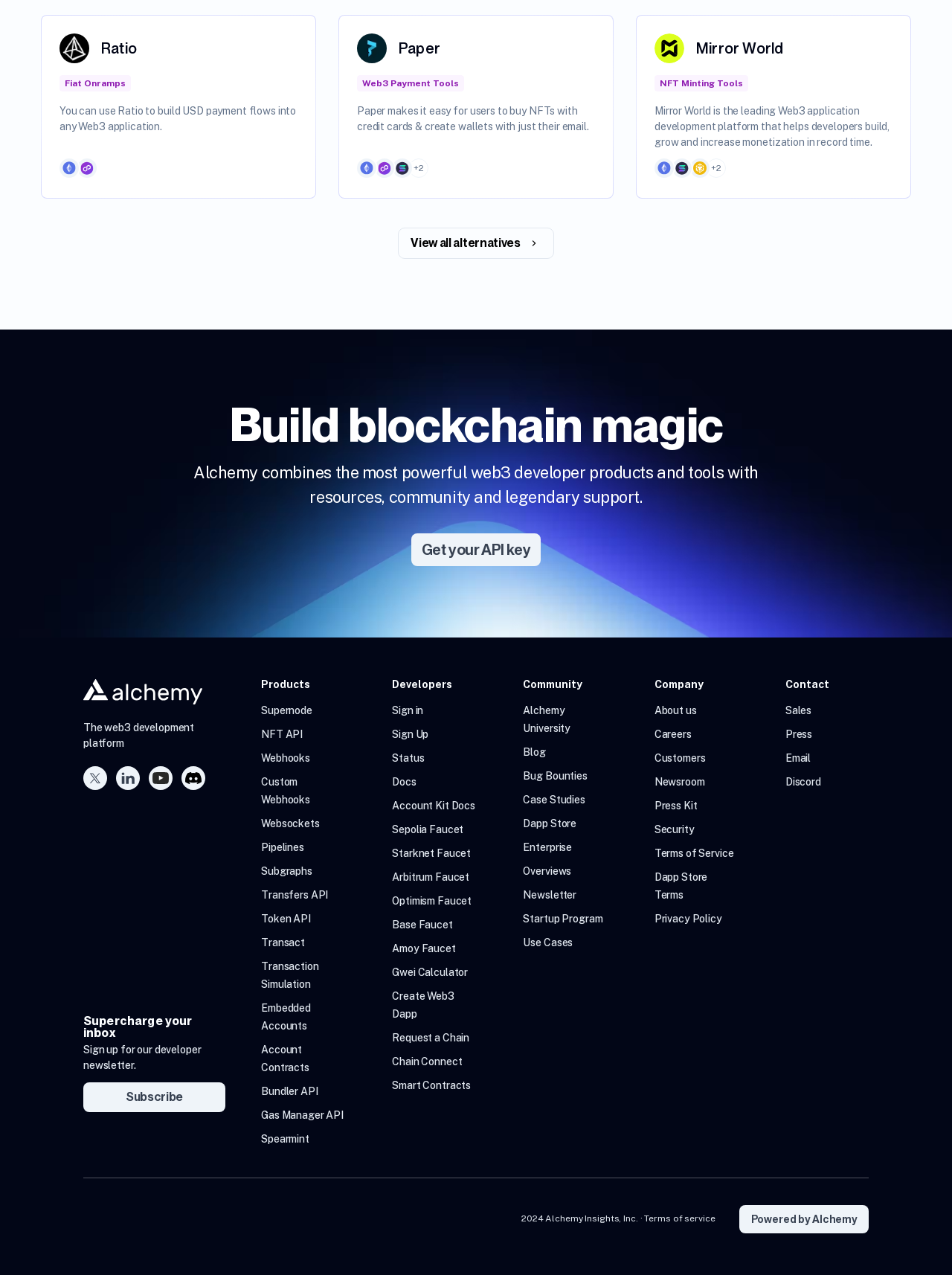Please identify the bounding box coordinates of the area I need to click to accomplish the following instruction: "Click the Ratio logo".

[0.062, 0.026, 0.094, 0.049]